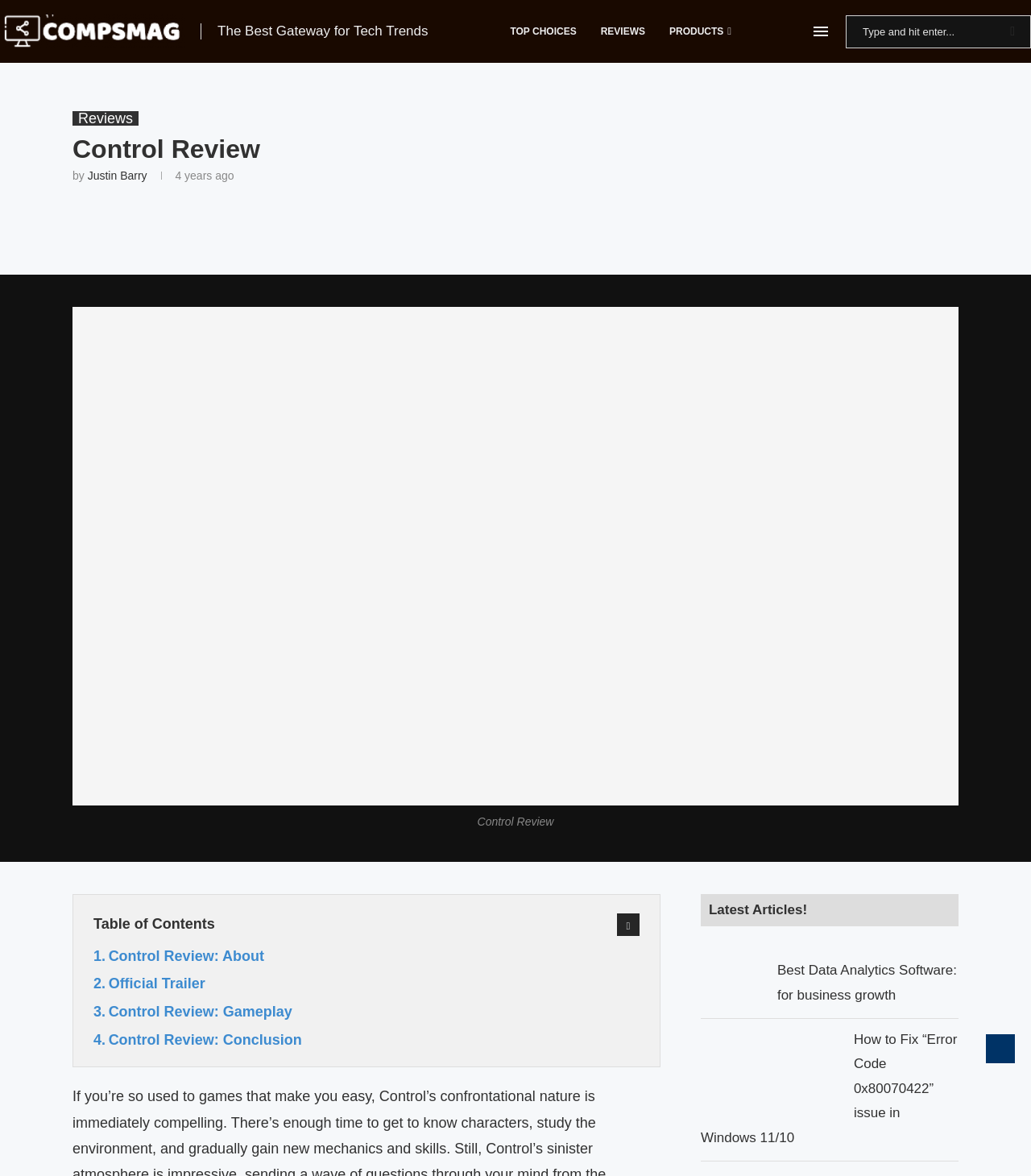Determine the bounding box coordinates of the section to be clicked to follow the instruction: "Read the Control Review". The coordinates should be given as four float numbers between 0 and 1, formatted as [left, top, right, bottom].

[0.07, 0.114, 0.93, 0.14]